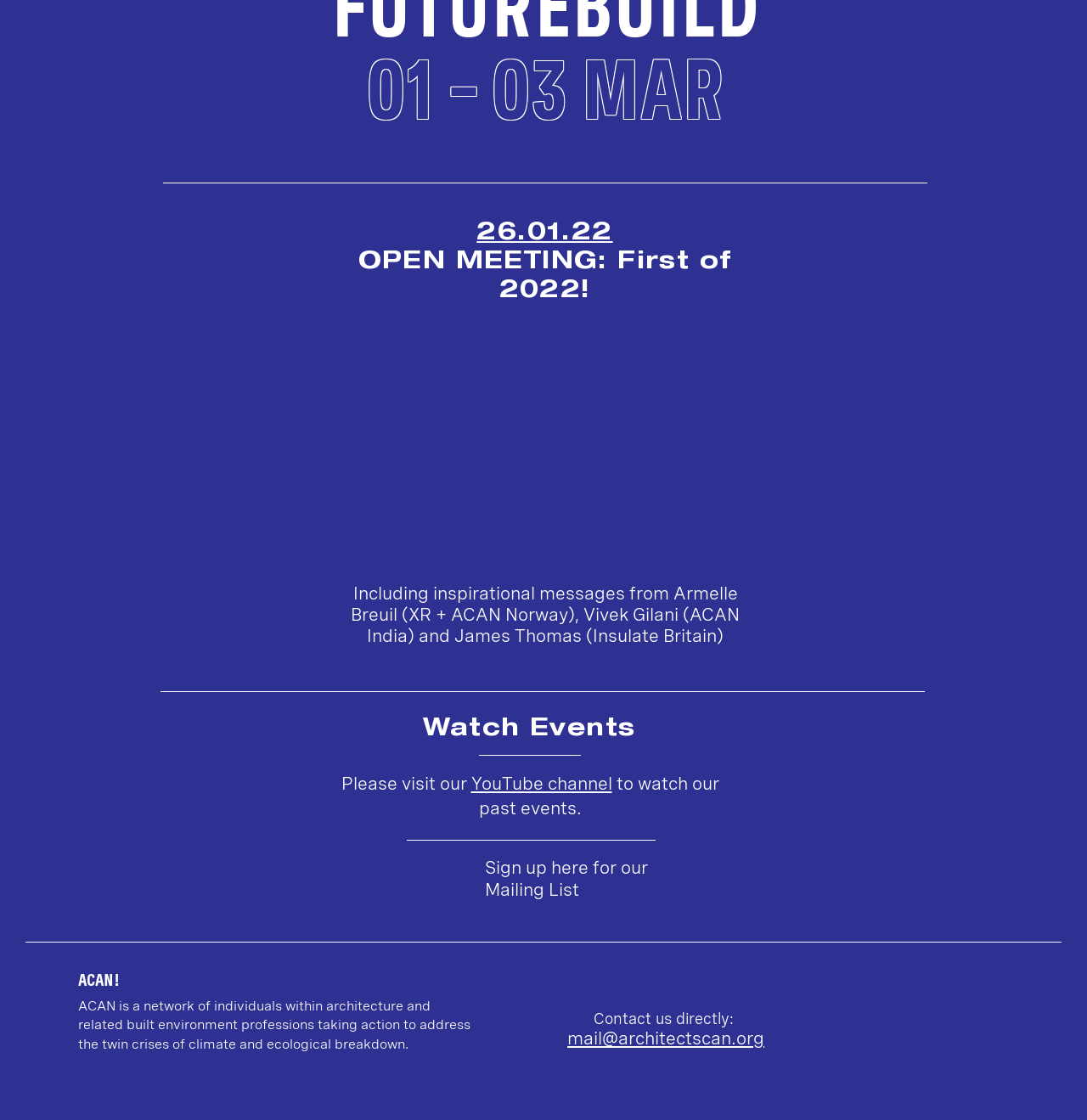Bounding box coordinates are specified in the format (top-left x, top-left y, bottom-right x, bottom-right y). All values are floating point numbers bounded between 0 and 1. Please provide the bounding box coordinate of the region this sentence describes: aria-label="Facebook"

[0.898, 0.862, 0.938, 0.899]